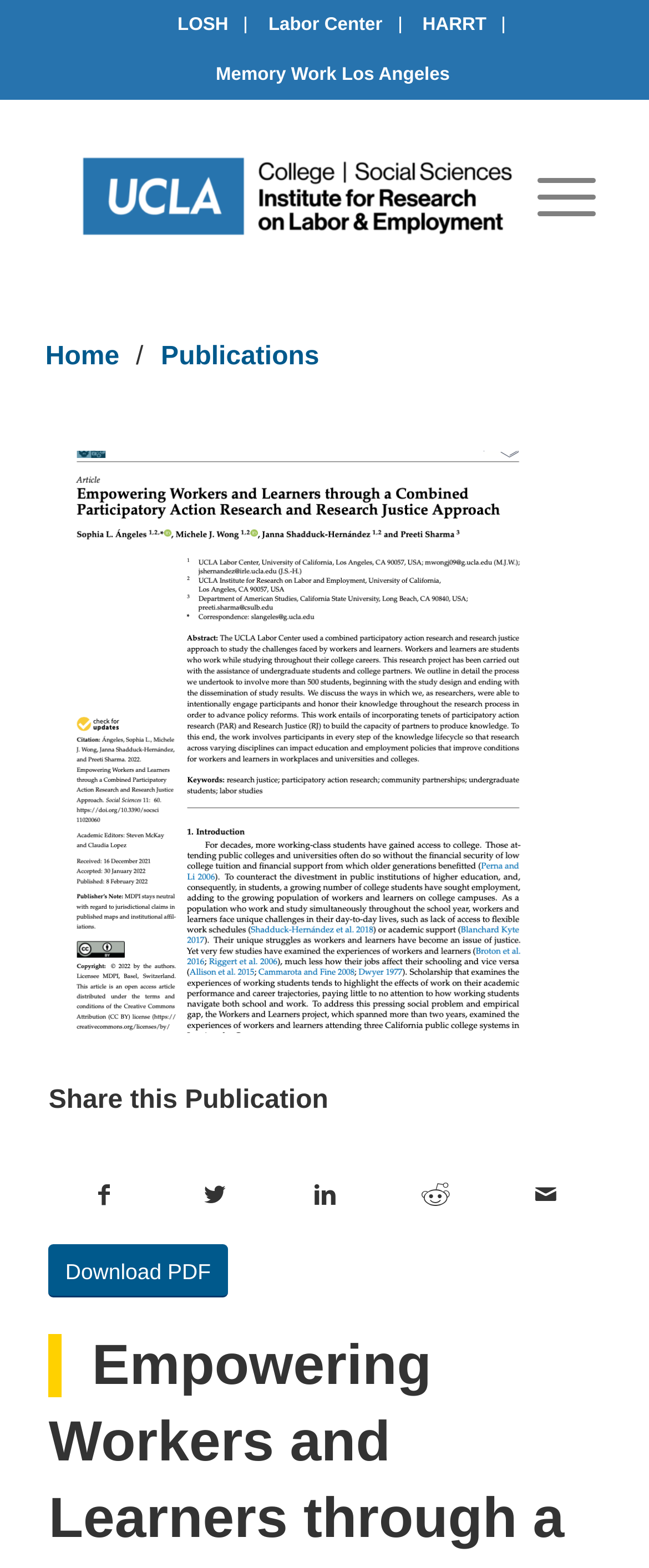Specify the bounding box coordinates of the area to click in order to execute this command: 'Download PDF'. The coordinates should consist of four float numbers ranging from 0 to 1, and should be formatted as [left, top, right, bottom].

[0.075, 0.793, 0.35, 0.828]